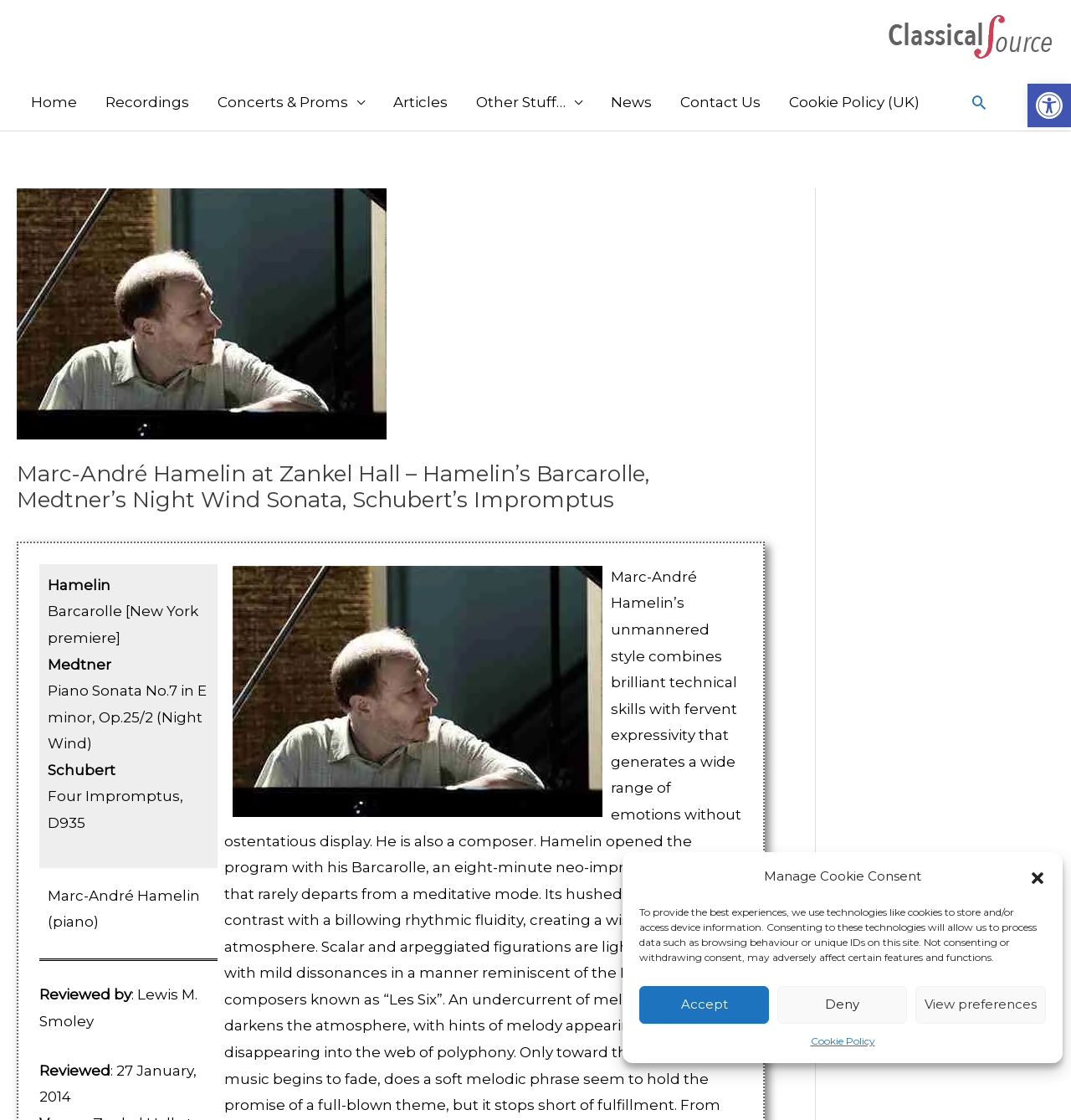Given the element description, predict the bounding box coordinates in the format (top-left x, top-left y, bottom-right x, bottom-right y). Make sure all values are between 0 and 1. Here is the element description: Cookie Policy

[0.757, 0.921, 0.817, 0.938]